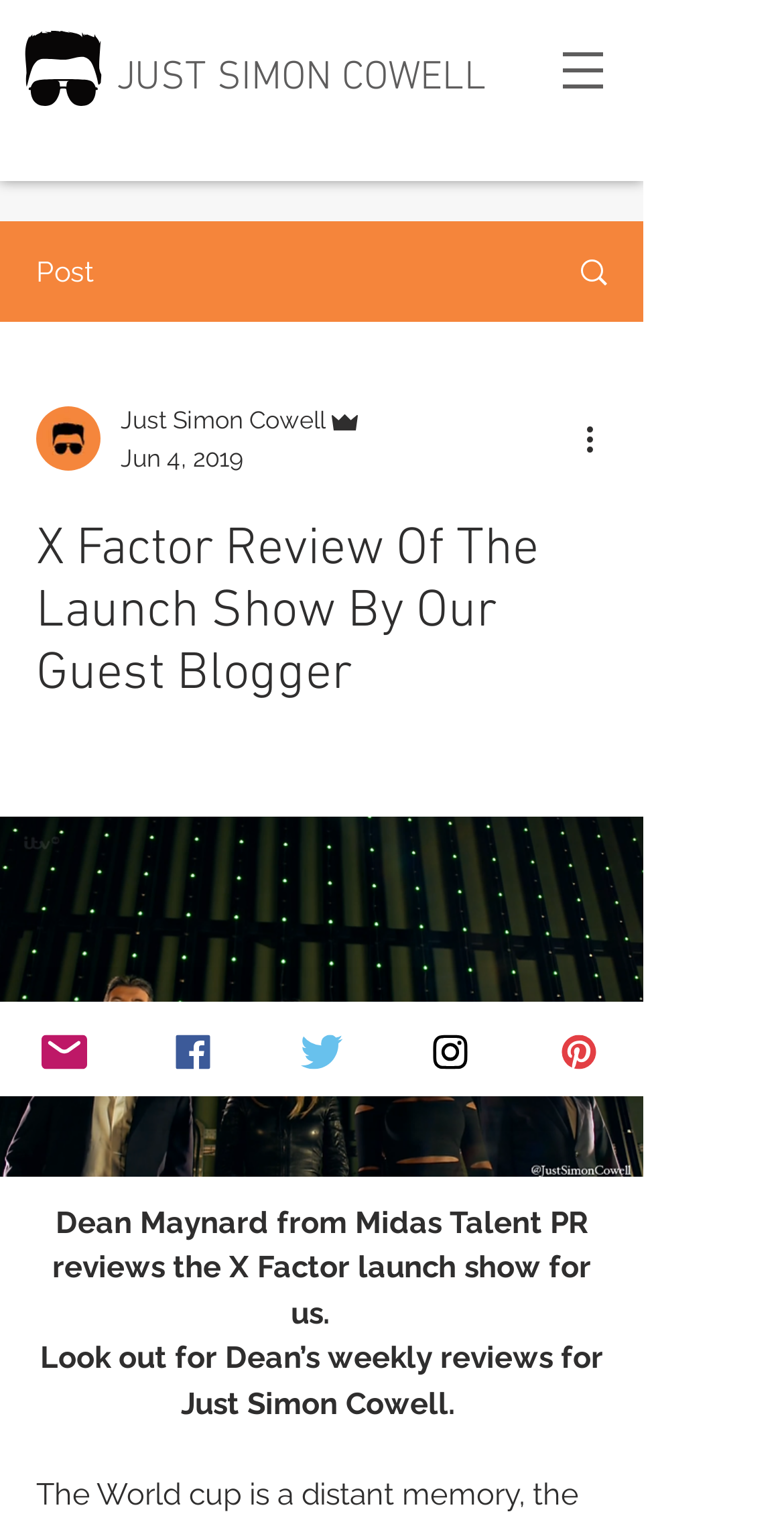Illustrate the webpage's structure and main components comprehensively.

The webpage is a blog post titled "X Factor Review Of The Launch Show By Our Guest Blogger" on the website "Just Simon Cowell". At the top left, there is a link to the "Simon Cowell website" accompanied by a small image. Next to it, there is a heading "JUST SIMON COWELL" which is also a link. 

On the top right, there is a navigation menu labeled "Site" with a button that has a popup menu. Below the navigation menu, there are several links and images, including a writer's picture, the website's name "Just Simon Cowell", the author's name "Admin", and the post's date "Jun 4, 2019". 

The main content of the webpage is the blog post, which has a heading "X Factor Review Of The Launch Show By Our Guest Blogger" followed by two paragraphs of text. The first paragraph reads "Dean Maynard from Midas Talent PR reviews the X Factor launch show for us." and the second paragraph reads "Look out for Dean’s weekly reviews for Just Simon Cowell." 

At the bottom of the webpage, there are links to the website's social media profiles, including Email, Facebook, Twitter, Instagram, and Pinterest, each accompanied by a small image.